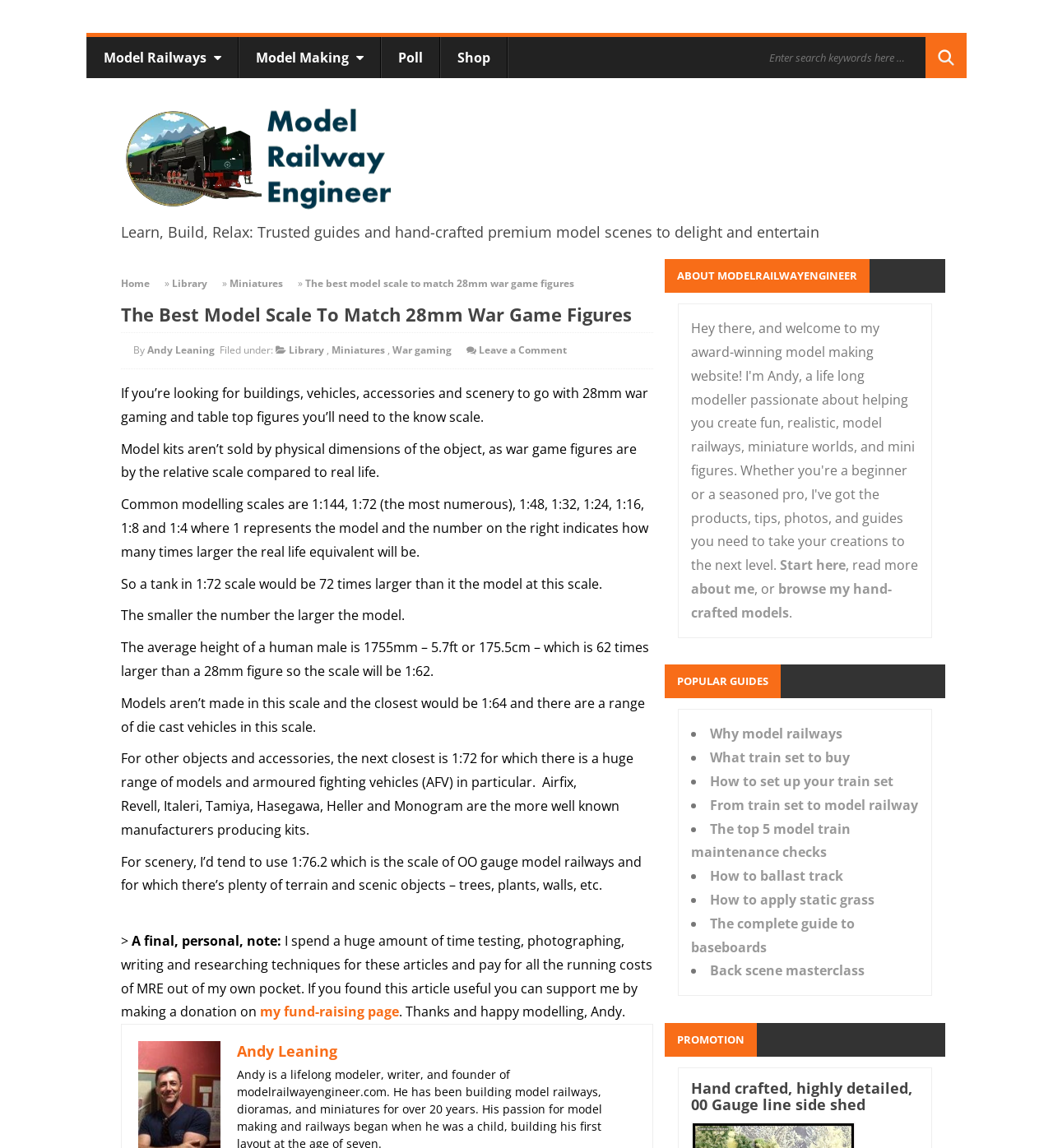Find the bounding box coordinates of the element I should click to carry out the following instruction: "click the link 'Tandem CONCEPT'".

None